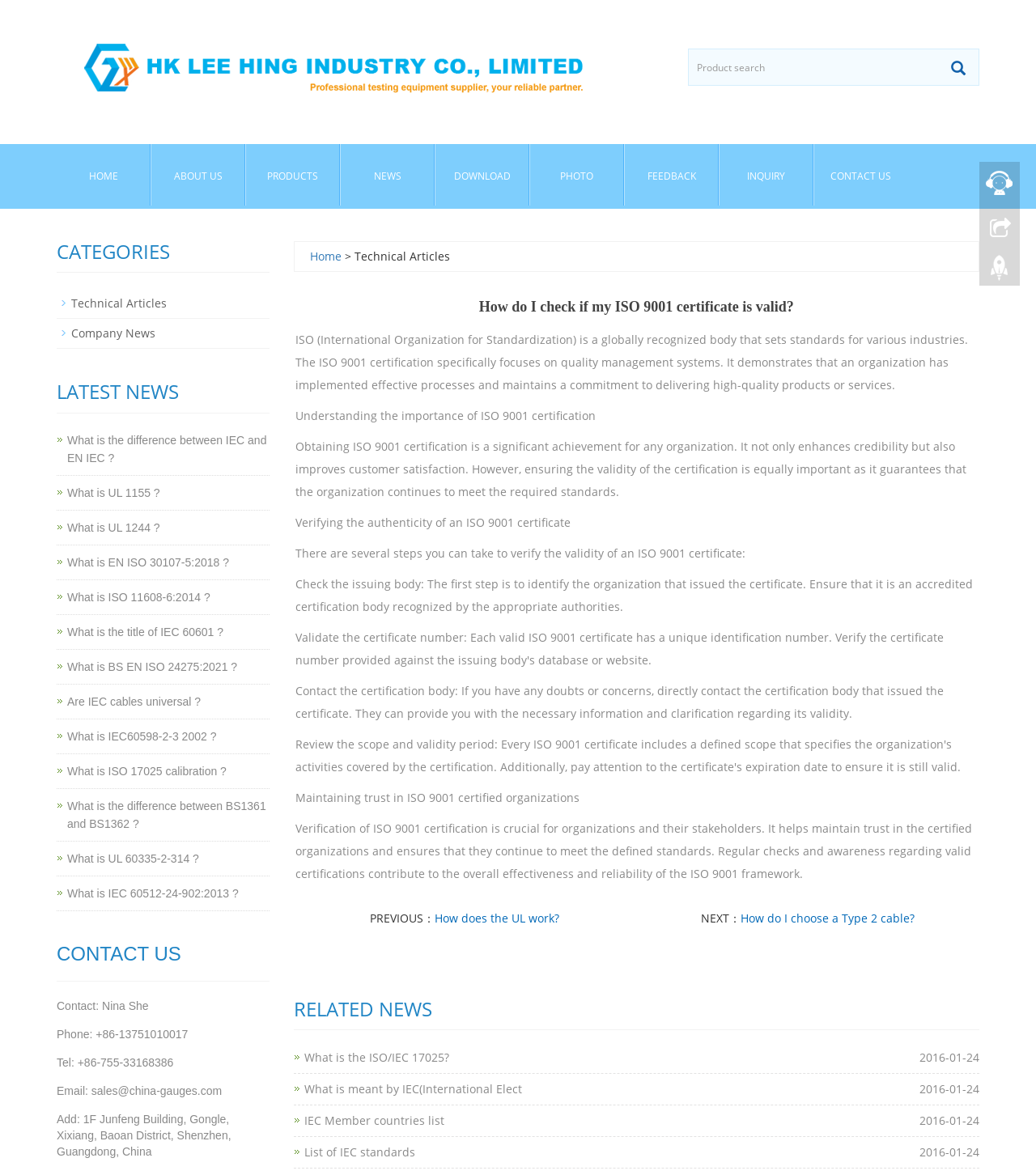What is the purpose of ISO 9001 certification?
Use the information from the screenshot to give a comprehensive response to the question.

The webpage explains that ISO 9001 certification focuses on quality management systems, which means it is a standard for ensuring that an organization has effective processes in place to deliver high-quality products or services.